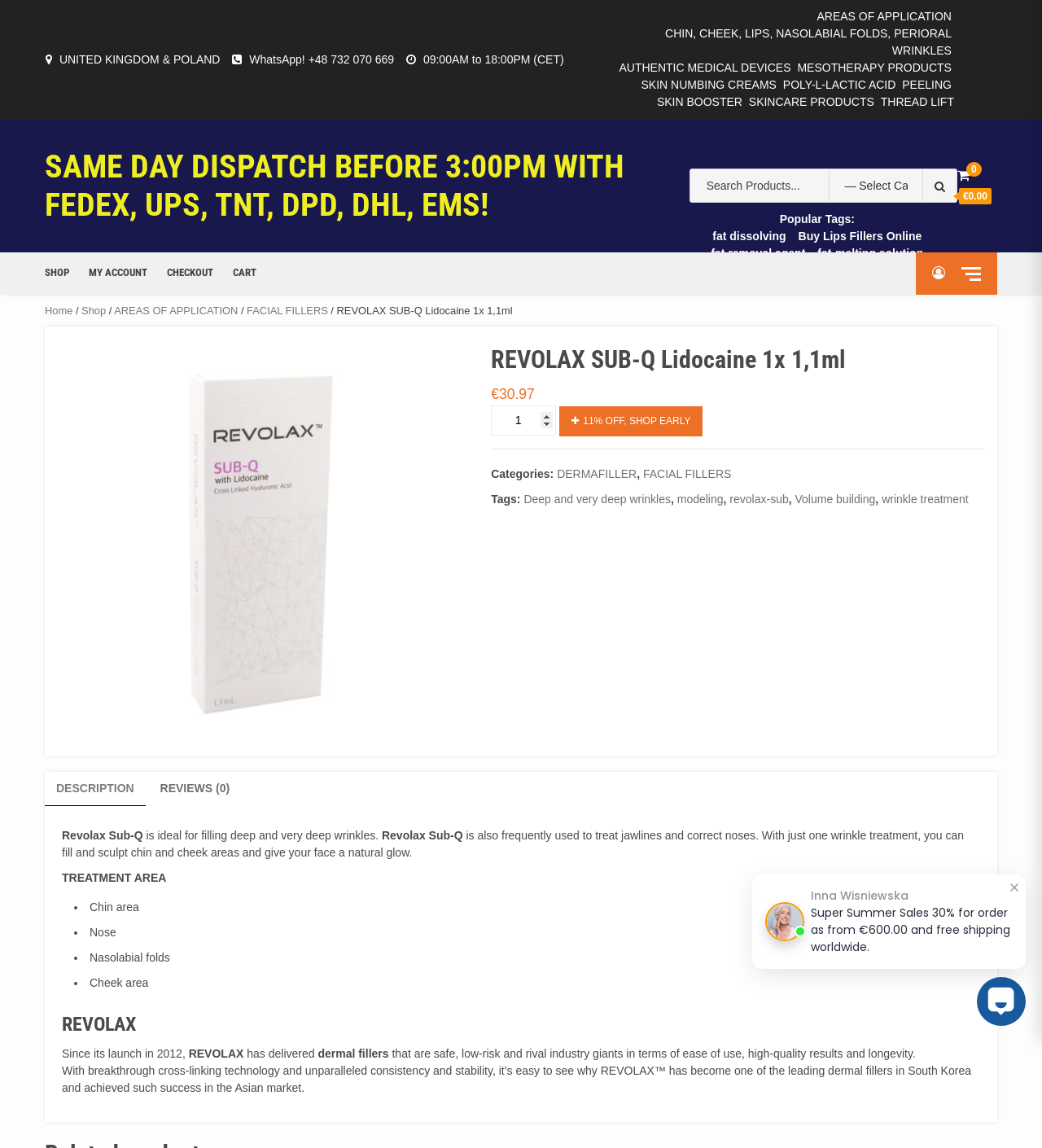Find the bounding box coordinates for the element that must be clicked to complete the instruction: "Search for products". The coordinates should be four float numbers between 0 and 1, indicated as [left, top, right, bottom].

[0.661, 0.147, 0.919, 0.177]